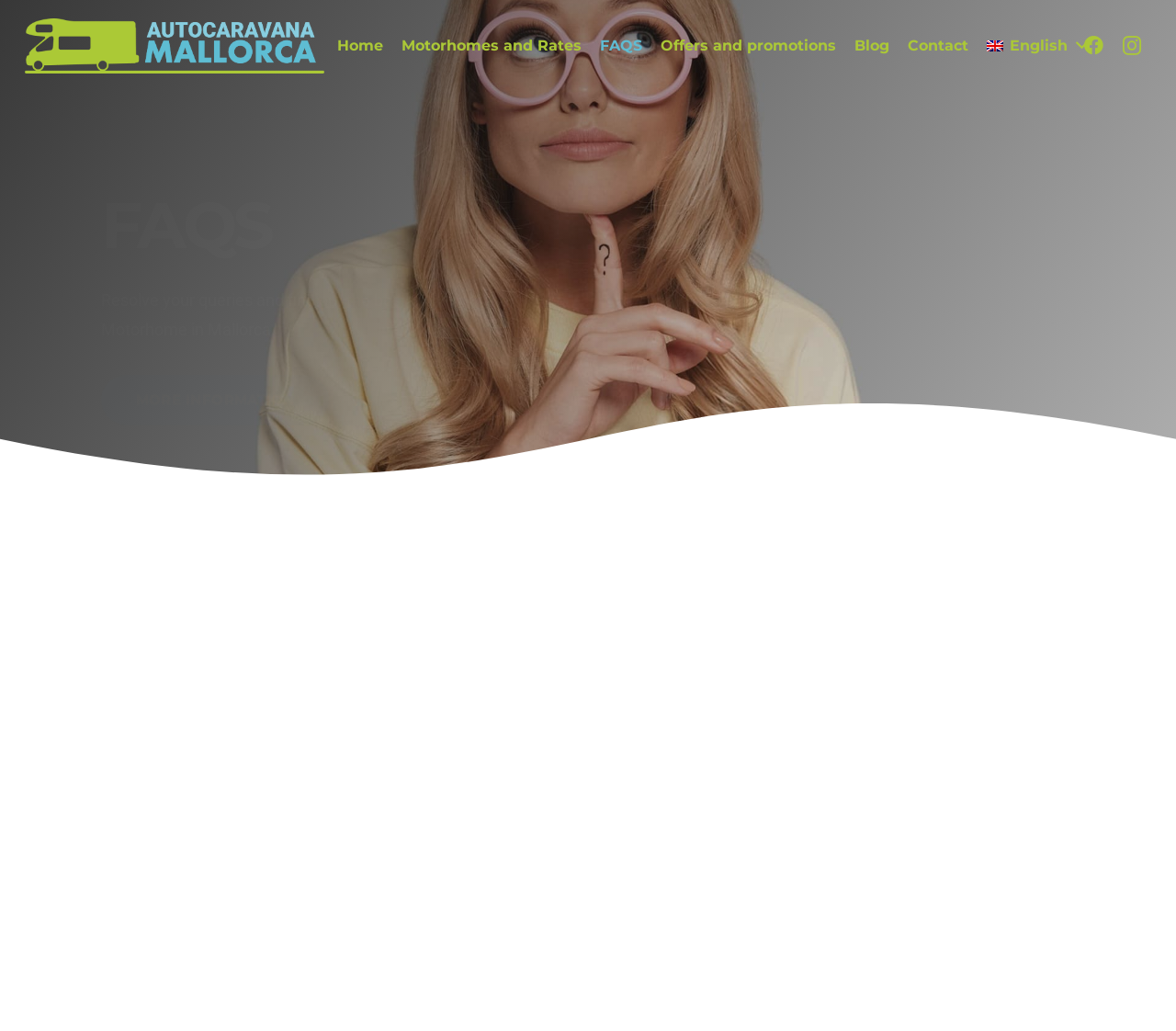Locate the bounding box coordinates of the area where you should click to accomplish the instruction: "Get more information".

[0.086, 0.316, 0.28, 0.364]